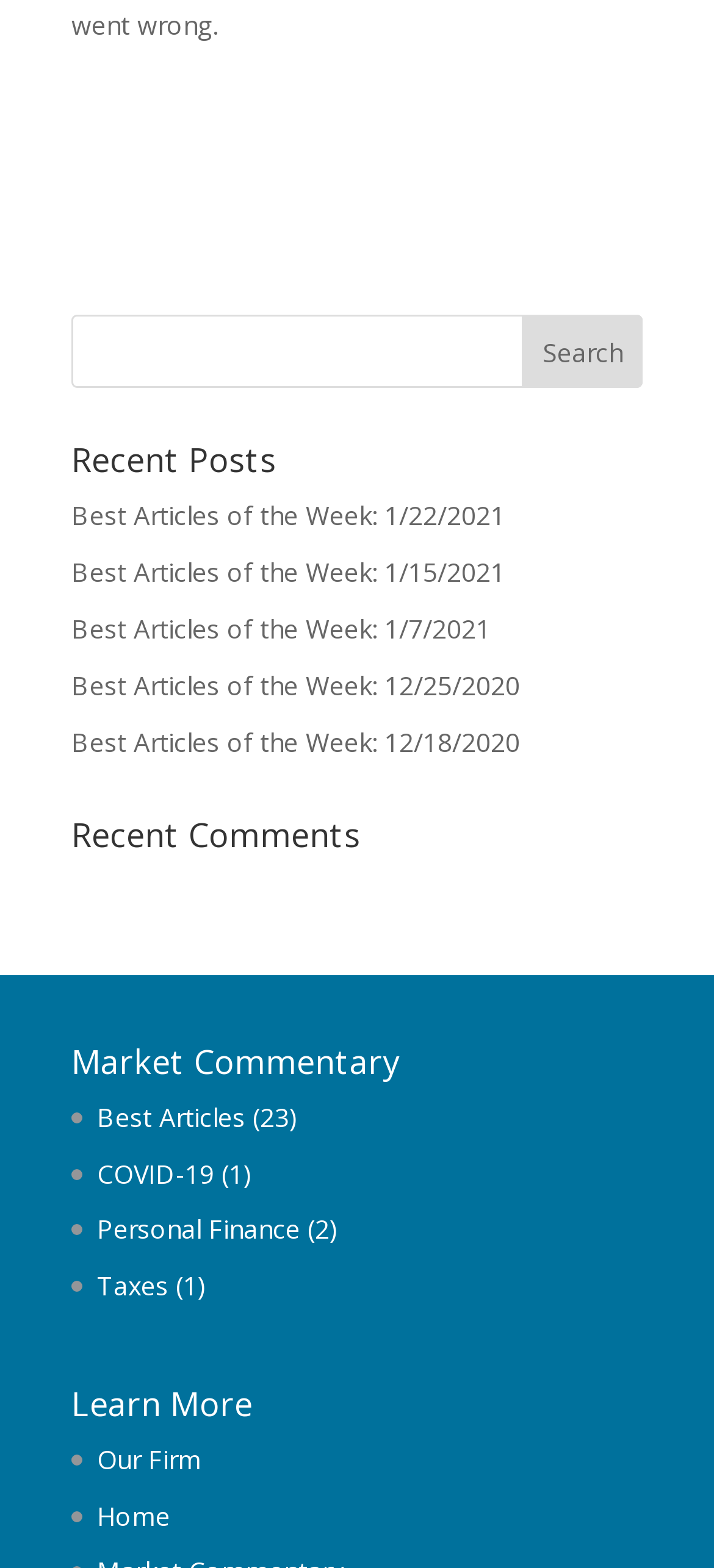Provide a one-word or brief phrase answer to the question:
How many categories are listed under 'Recent Comments'?

4